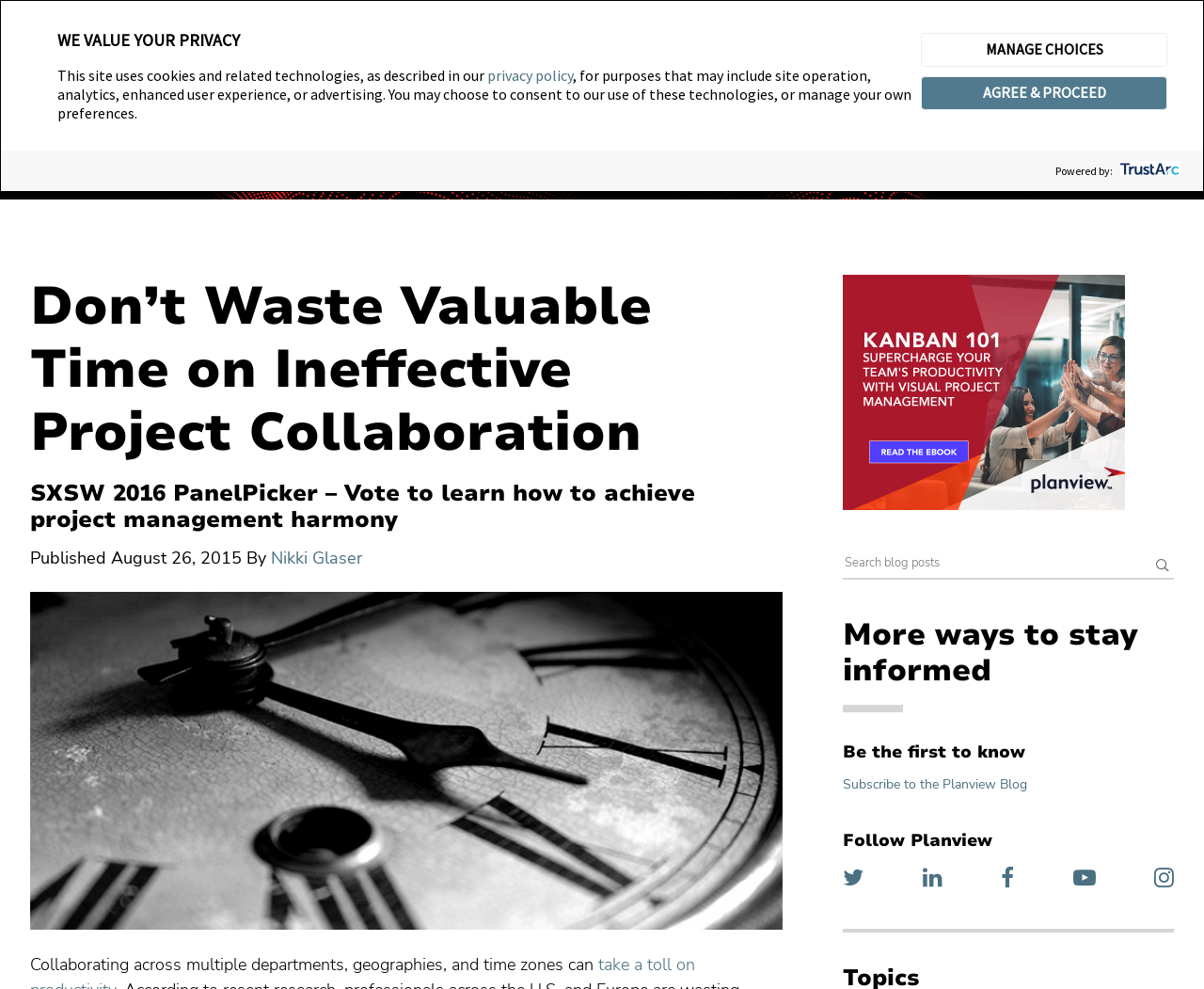Find the bounding box coordinates of the clickable area required to complete the following action: "Close the modal".

[0.863, 0.0, 0.875, 0.034]